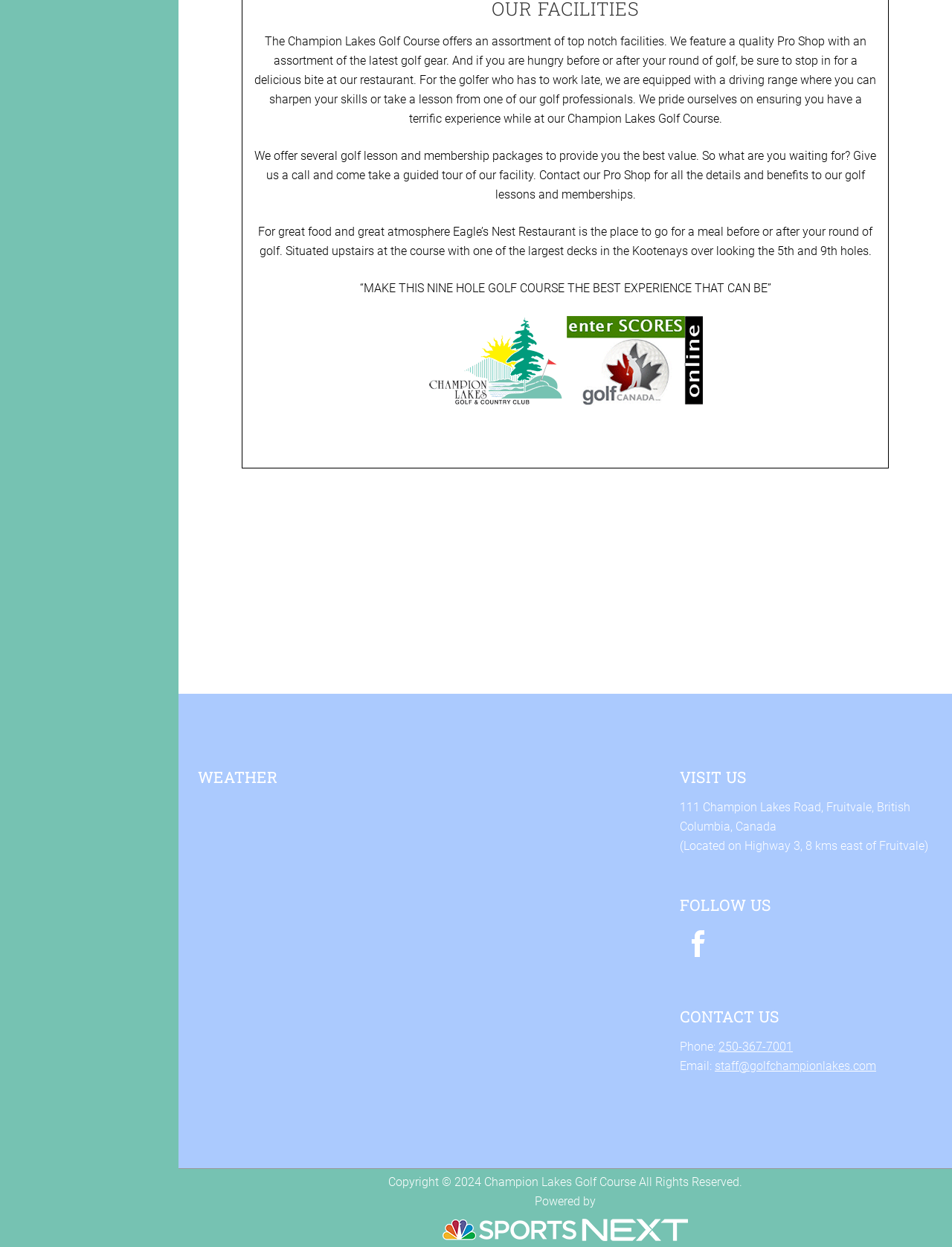Please specify the bounding box coordinates in the format (top-left x, top-left y, bottom-right x, bottom-right y), with all values as floating point numbers between 0 and 1. Identify the bounding box of the UI element described by: parent_node: Powered by

[0.465, 0.986, 0.723, 0.997]